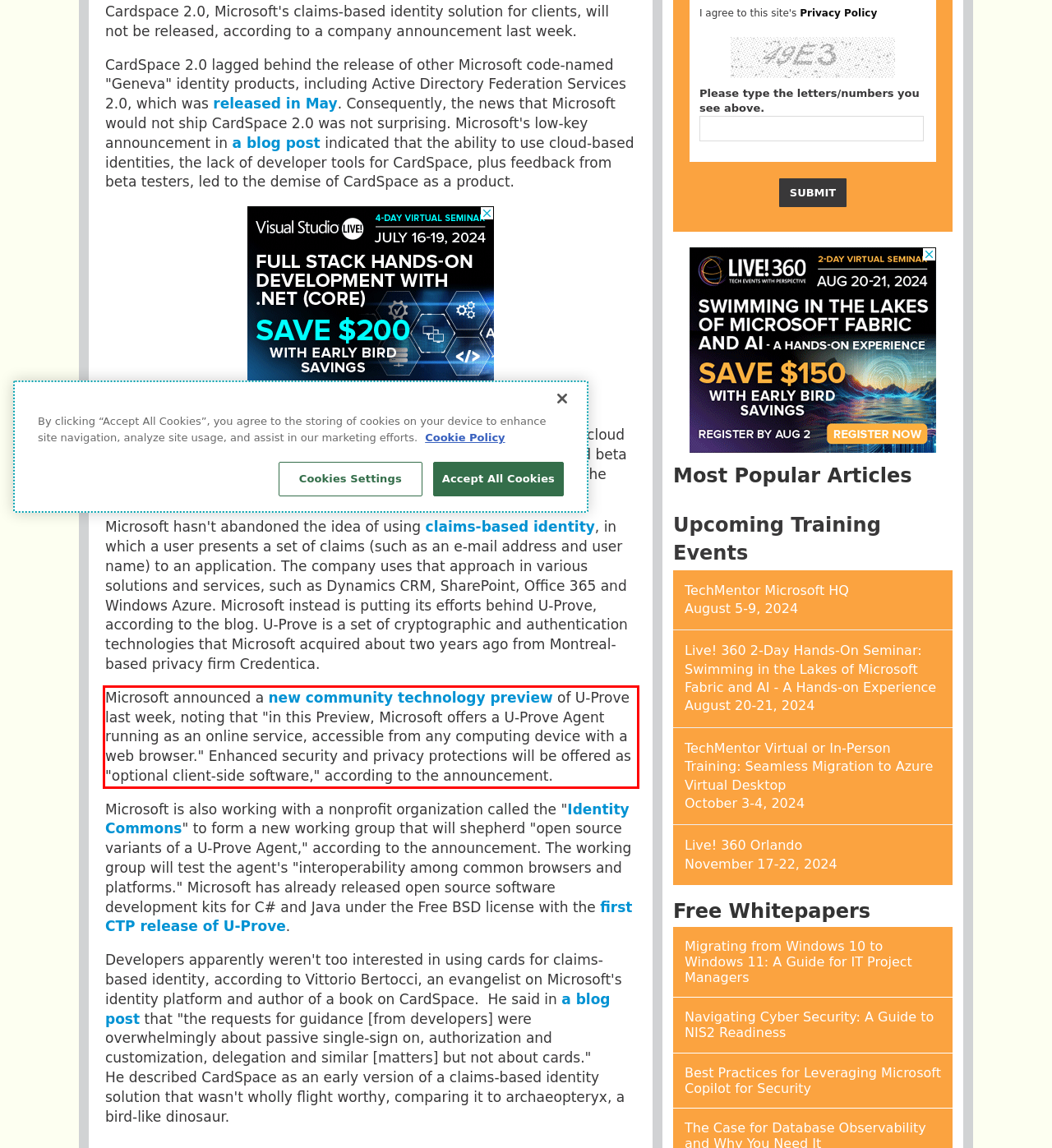Using OCR, extract the text content found within the red bounding box in the given webpage screenshot.

Microsoft announced a new community technology preview of U-Prove last week, noting that "in this Preview, Microsoft offers a U-Prove Agent running as an online service, accessible from any computing device with a web browser." Enhanced security and privacy protections will be offered as "optional client-side software," according to the announcement.